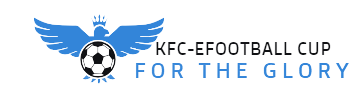What color is the phrase 'FOR THE GLORY' in?
Using the visual information, reply with a single word or short phrase.

Vibrant blue